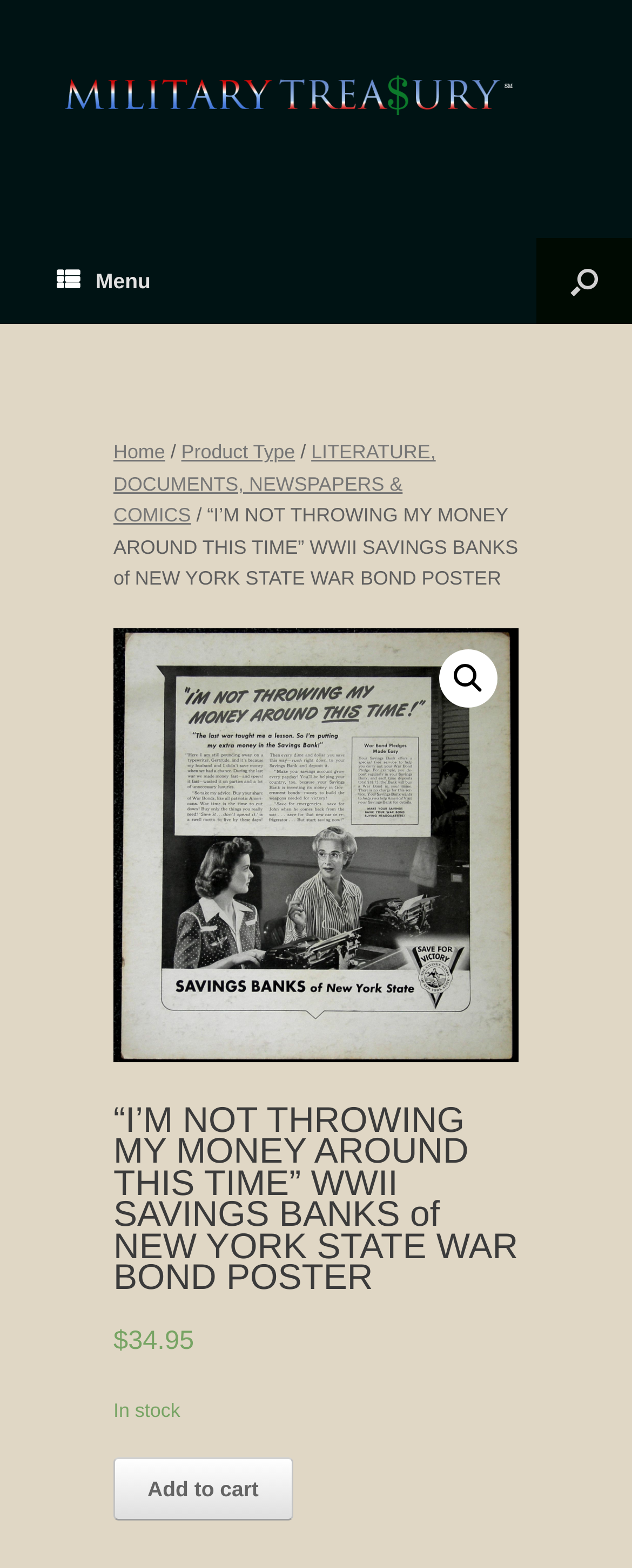Elaborate on the webpage's design and content in a detailed caption.

The webpage appears to be a product page for a WWII savings banks poster. At the top left corner, there is a logo for Military Treasury, which is also a clickable link. Next to the logo, there is a menu icon represented by three horizontal lines. Below the menu icon, there is a navigation bar with links to "Home", "Product Type", and "LITERATURE, DOCUMENTS, NEWSPAPERS & COMICS".

The main content of the page is a poster image, which takes up most of the page's width and is positioned below the navigation bar. The poster's title, "“I’M NOT THROWING MY MONEY AROUND THIS TIME” WWII SAVINGS BANKS of NEW YORK STATE WAR BOND POSTER", is displayed above the image in a large font size. 

On the right side of the poster image, there is a search icon represented by a magnifying glass. Below the poster image, there is a section displaying the product's price, "$34.95", and its availability, "In stock". There is also an "Add to cart" button below the price and availability information.